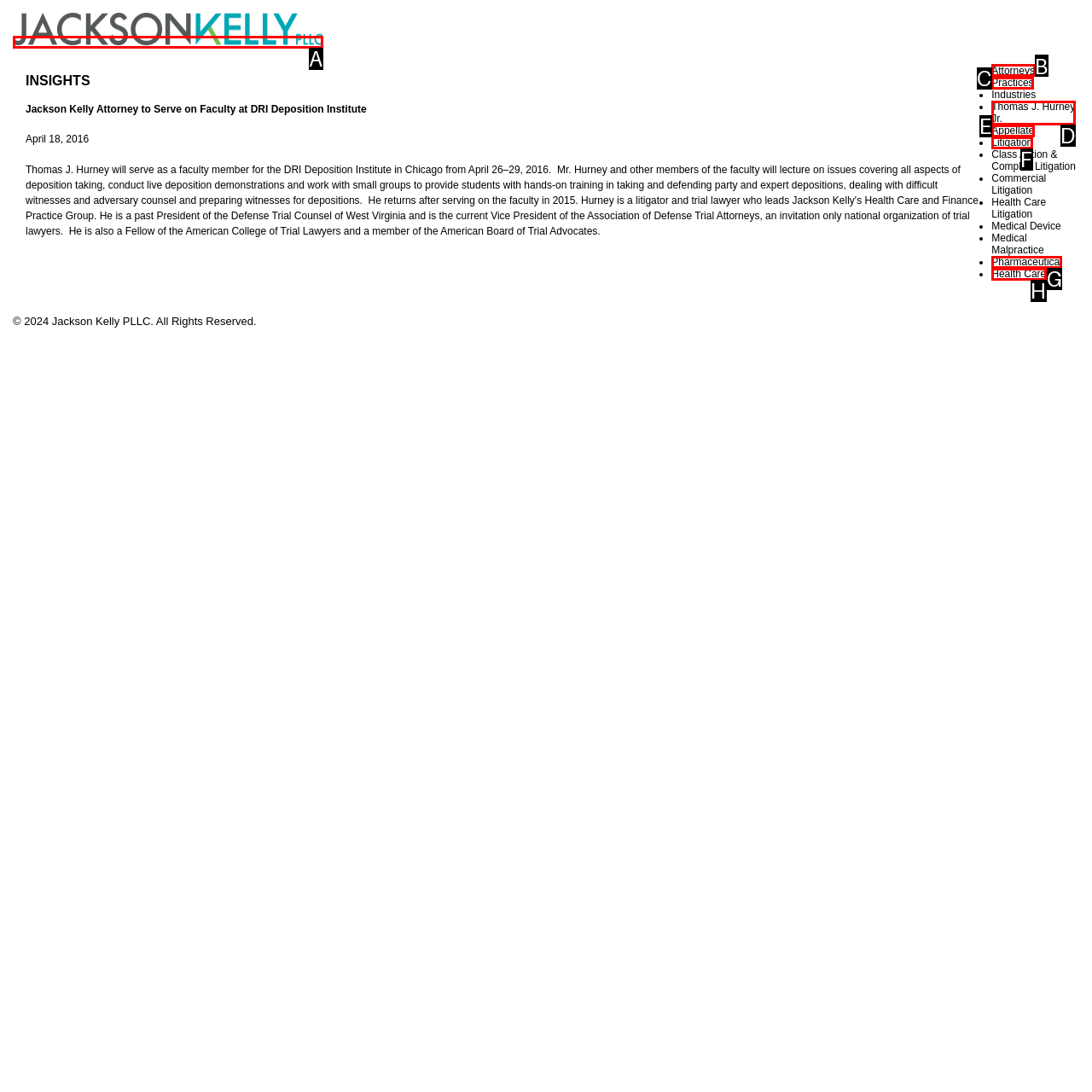Tell me the letter of the UI element to click in order to accomplish the following task: Call the phone number
Answer with the letter of the chosen option from the given choices directly.

None